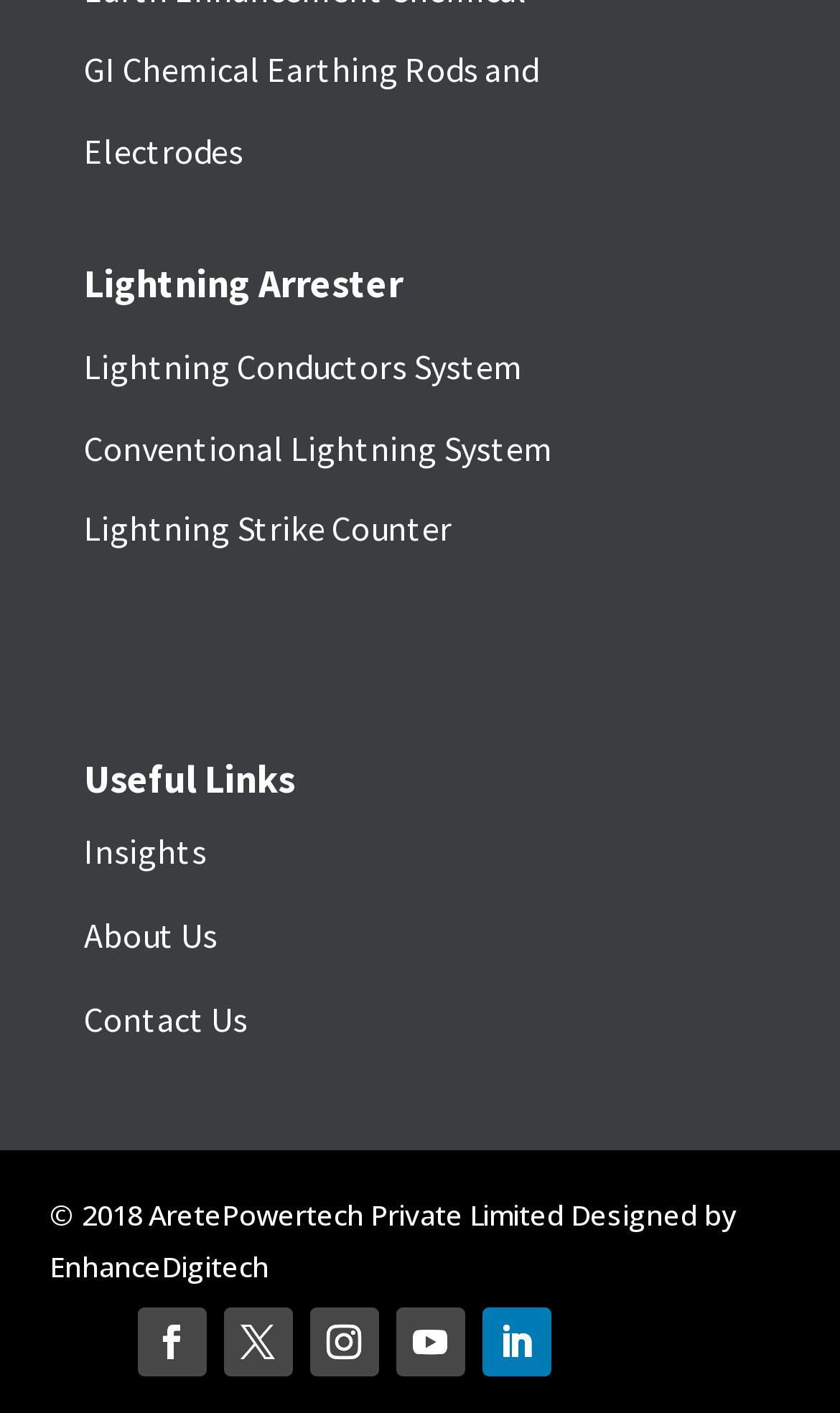Determine the bounding box coordinates of the section I need to click to execute the following instruction: "Send an email to info@teambuilding.com.au". Provide the coordinates as four float numbers between 0 and 1, i.e., [left, top, right, bottom].

None